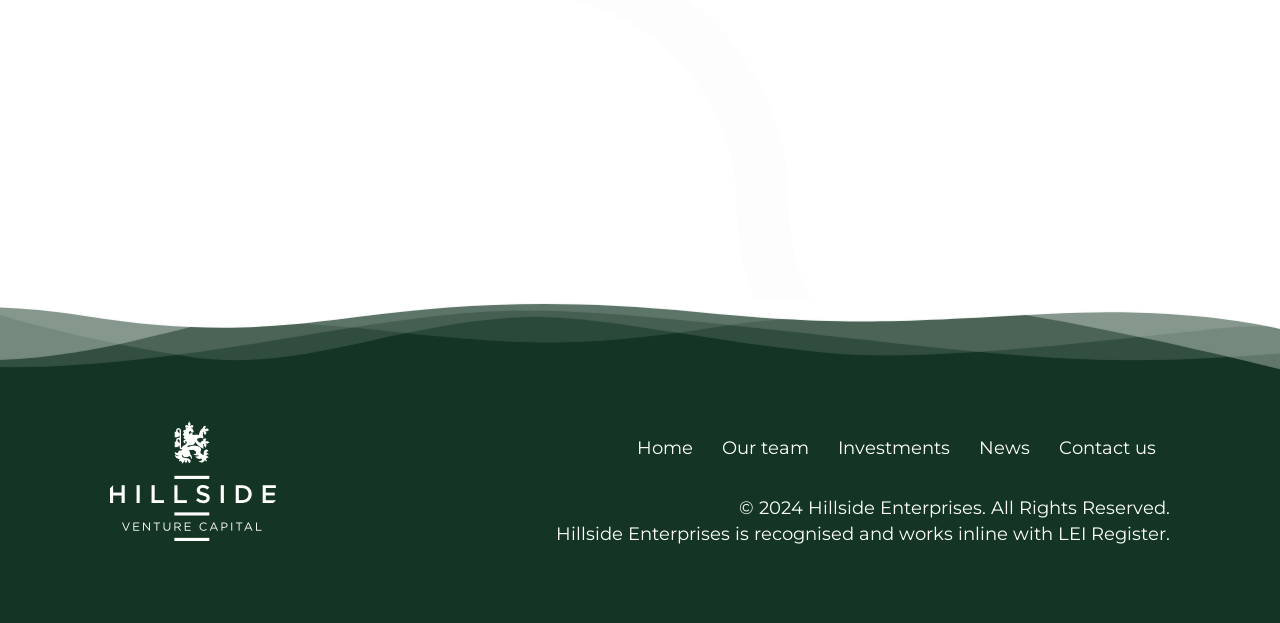What is the name of the company?
Answer the question with a single word or phrase by looking at the picture.

Hillside Enterprises